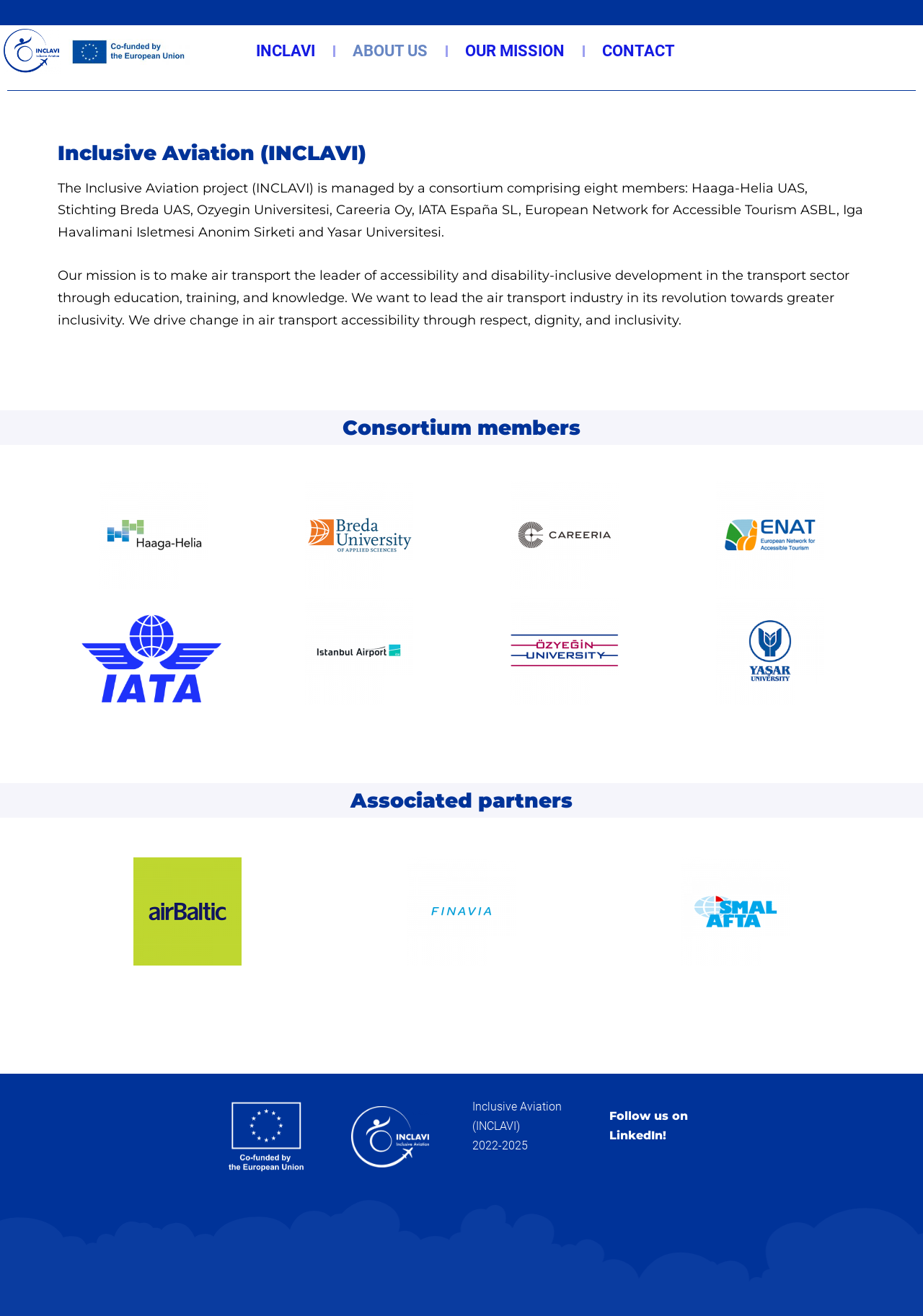What is the name of the university located in Helsinki, Finland?
Offer a detailed and exhaustive answer to the question.

I found the answer by looking at the link 'Haaga-Helia University of Applied Sciences, Helsinki, Finland - logo' which is listed under the heading 'Consortium members'.